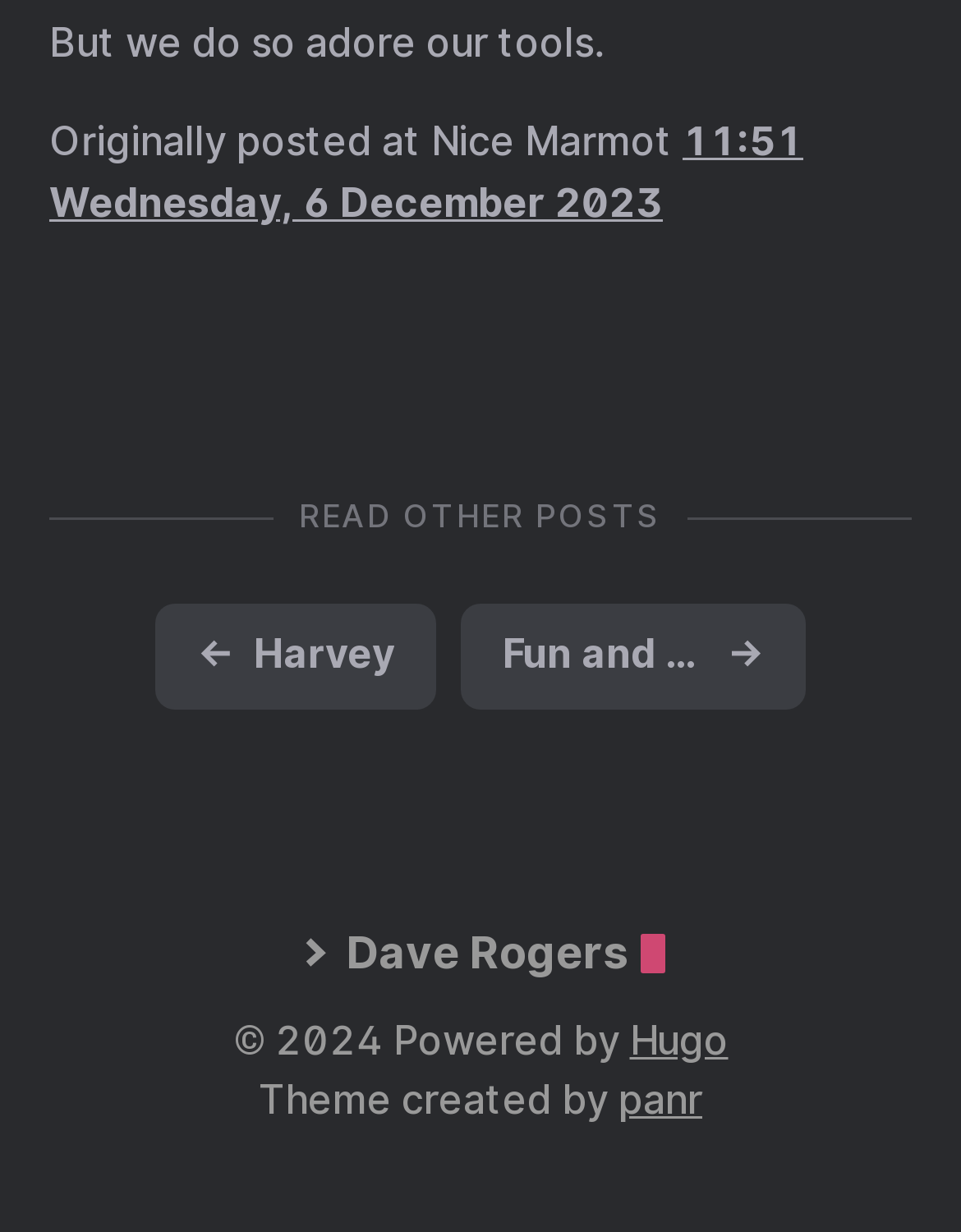Provide a brief response to the question below using a single word or phrase: 
What is the name of the author?

Dave Rogers